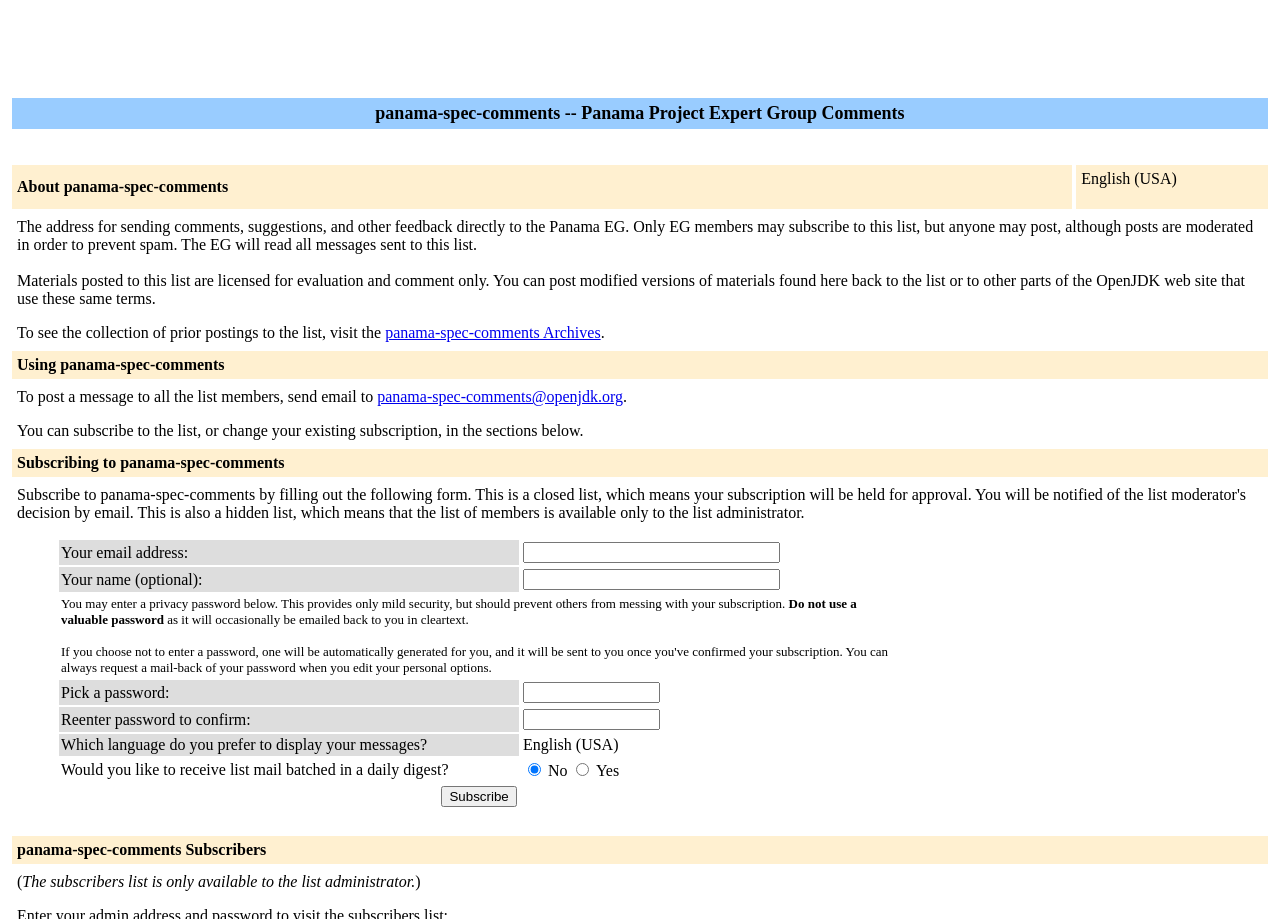Pinpoint the bounding box coordinates of the area that should be clicked to complete the following instruction: "Pick a password". The coordinates must be given as four float numbers between 0 and 1, i.e., [left, top, right, bottom].

[0.409, 0.742, 0.516, 0.765]